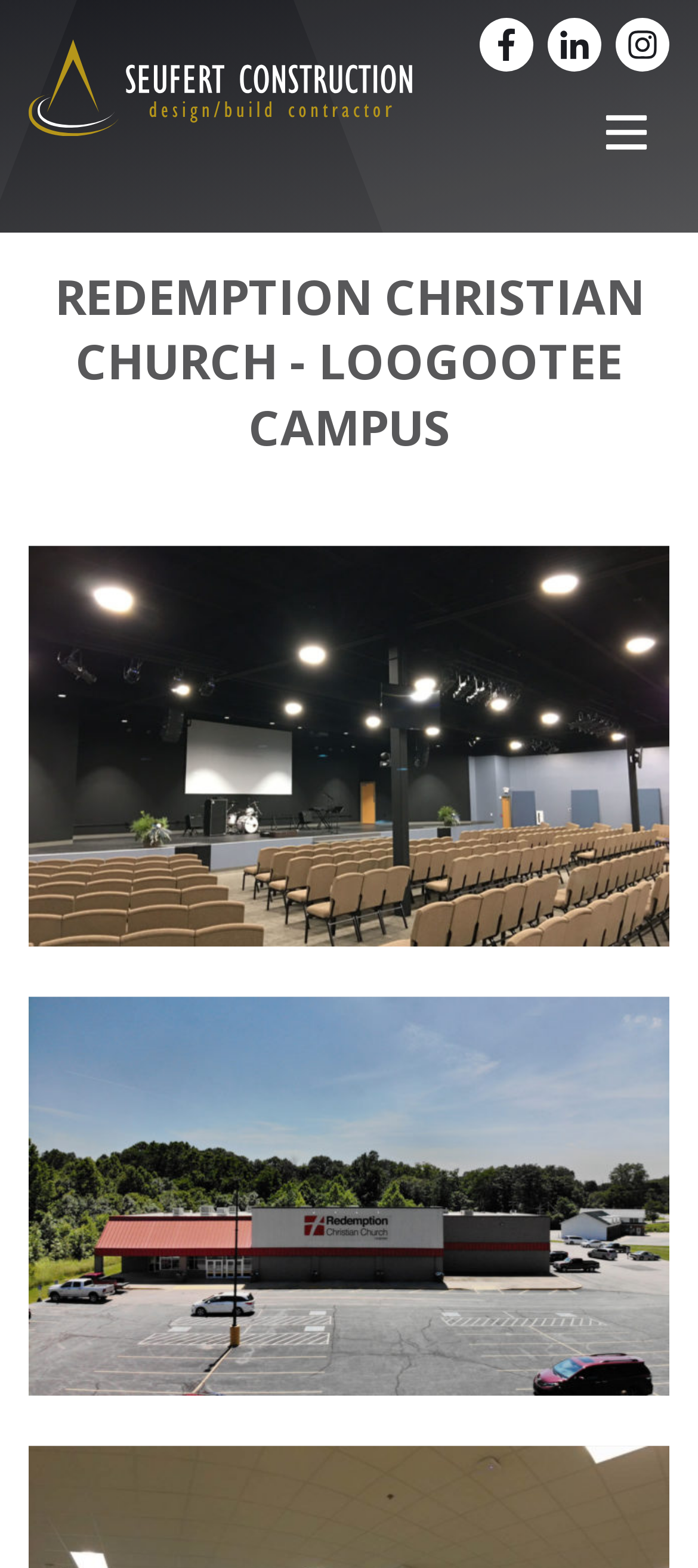What is the principal heading displayed on the webpage?

REDEMPTION CHRISTIAN CHURCH - LOOGOOTEE CAMPUS